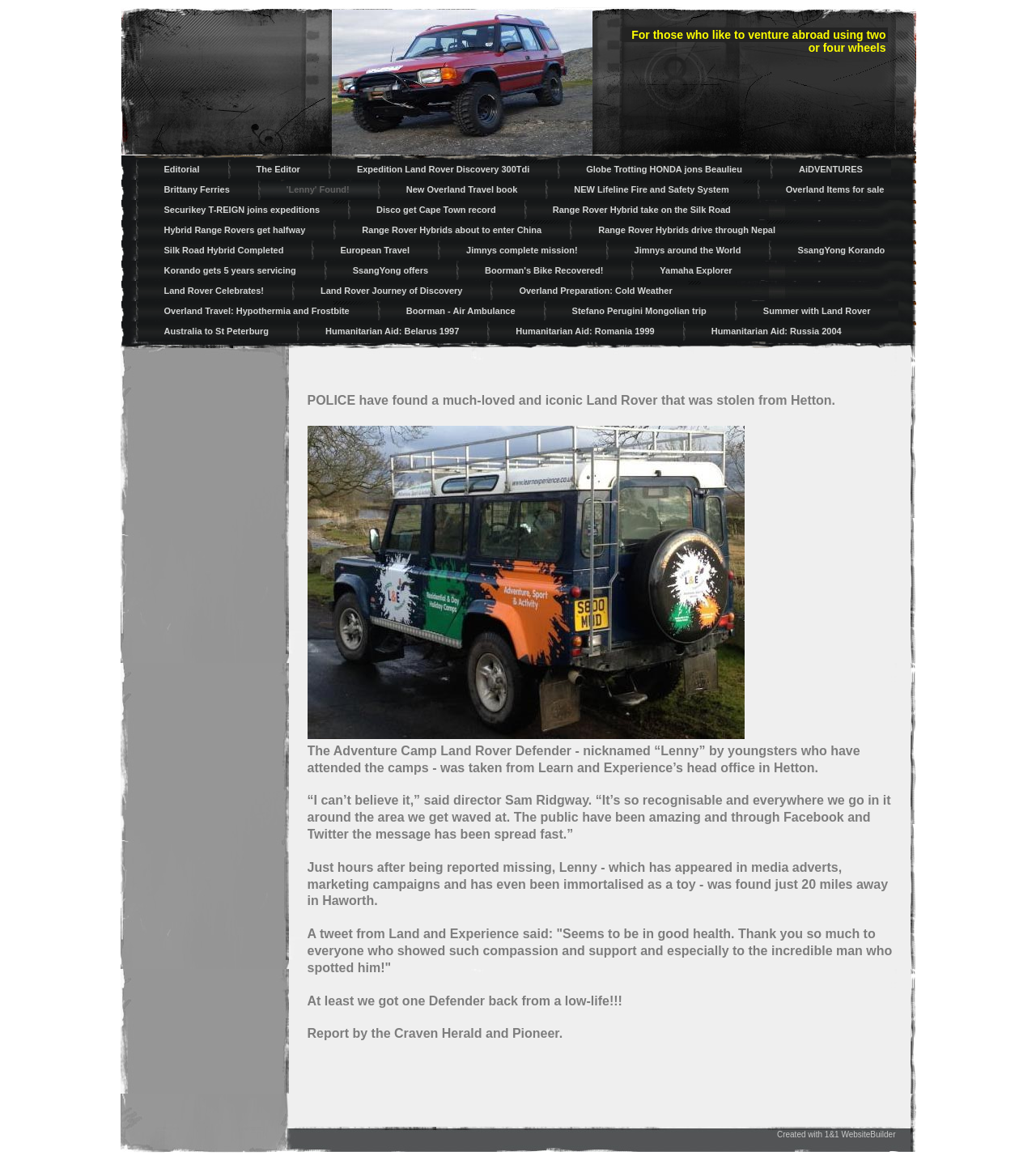Could you provide the bounding box coordinates for the portion of the screen to click to complete this instruction: "Click on 'VENDOR'"?

None